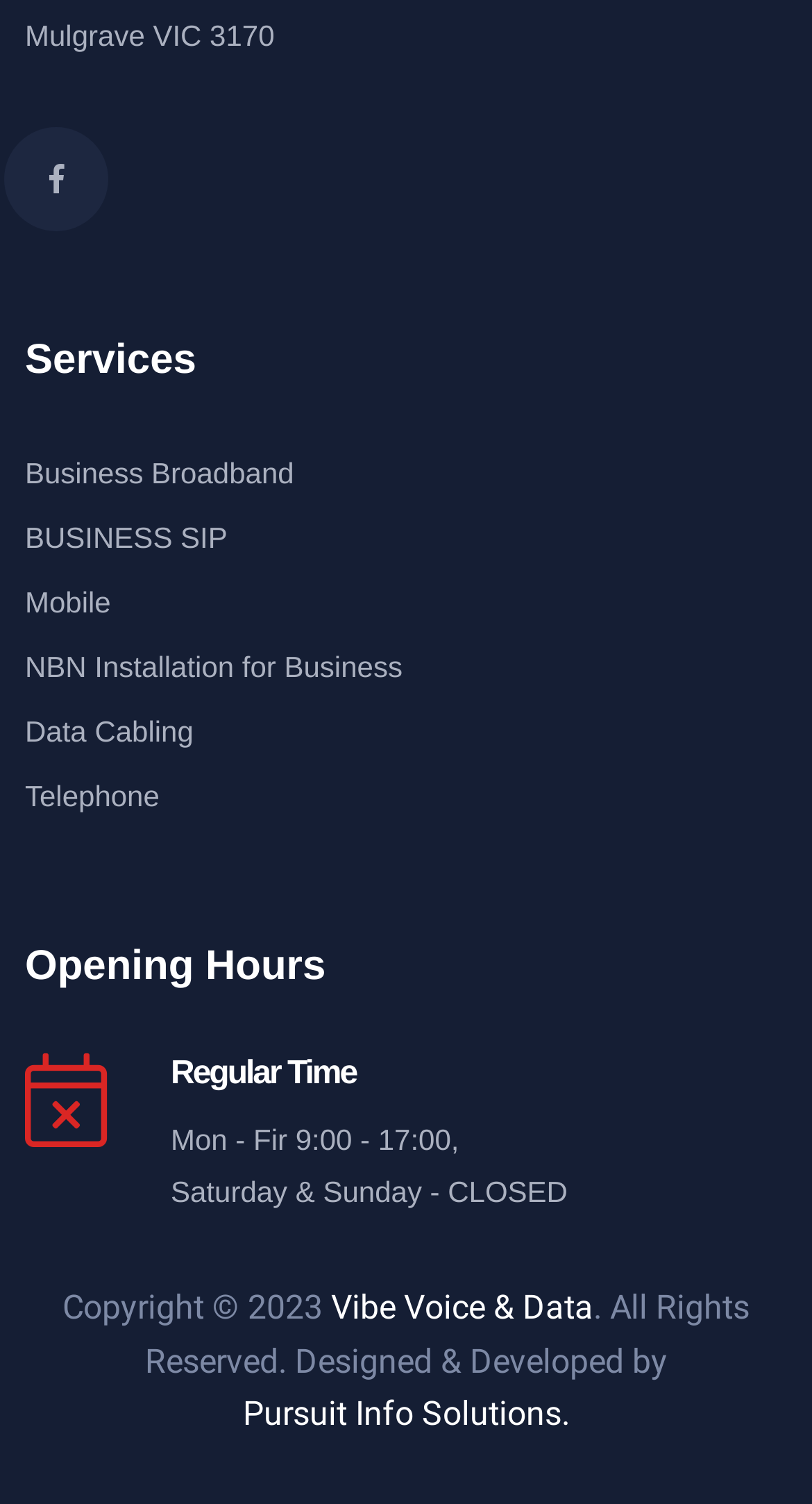What is the location?
Refer to the image and give a detailed answer to the question.

The location can be found at the top of the webpage, where it is written as 'Mulgrave VIC 3170' in a static text element.